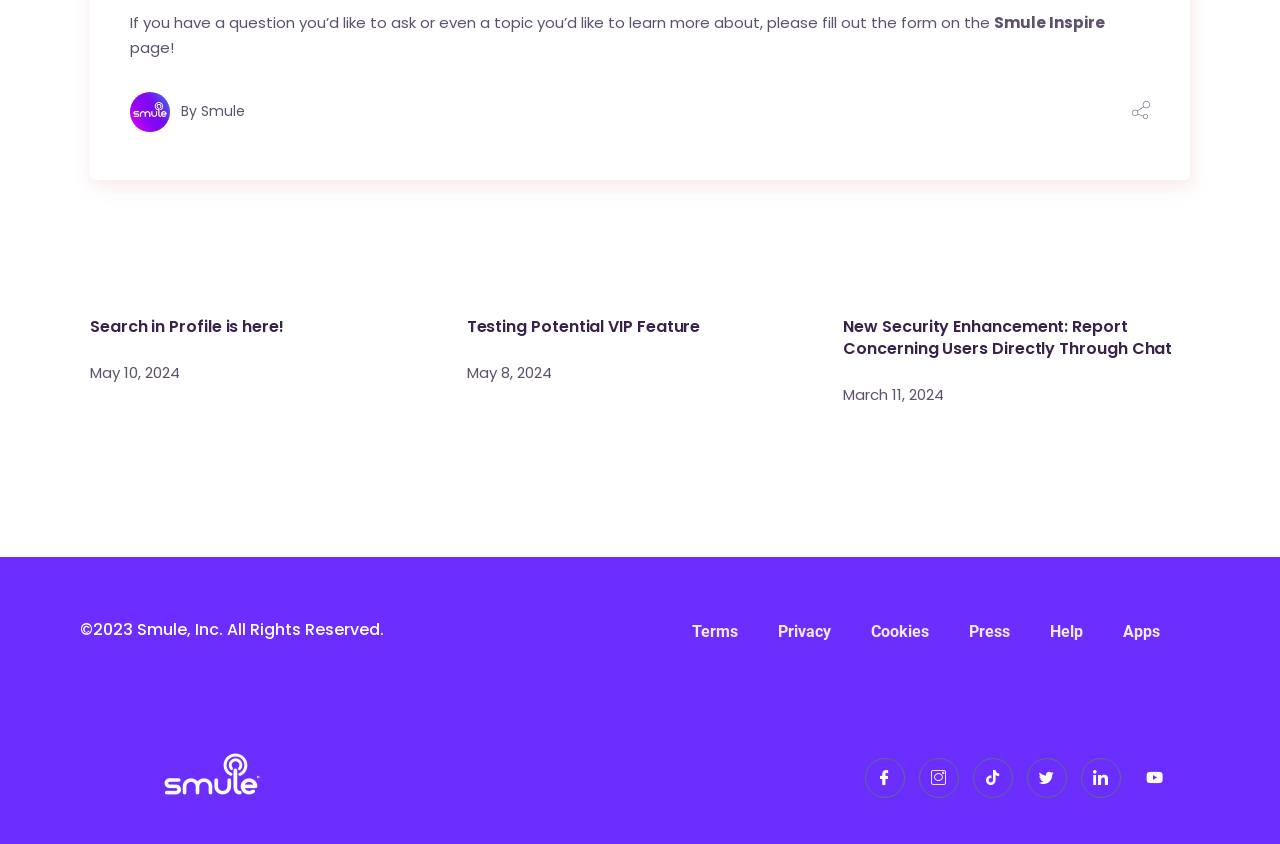Answer the following query concisely with a single word or phrase:
What is the name of the company that owns this website?

Smule